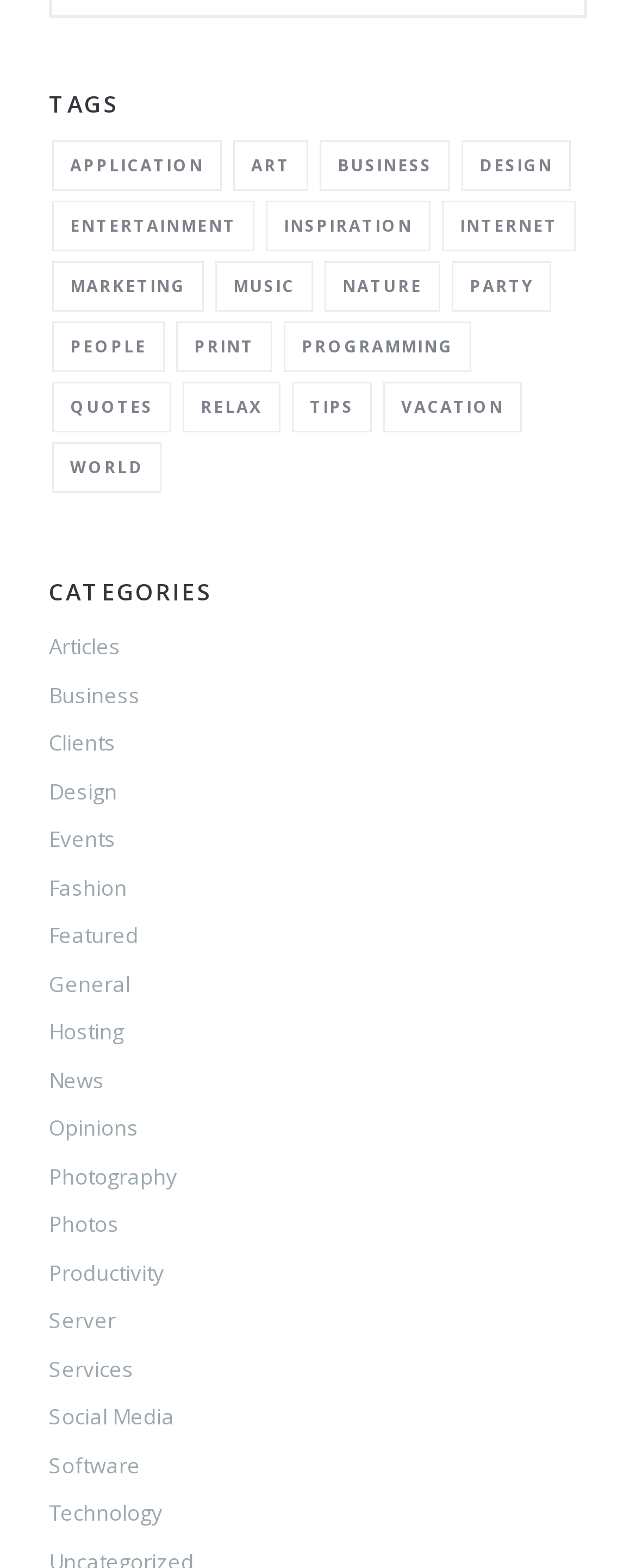Specify the bounding box coordinates of the element's area that should be clicked to execute the given instruction: "Click on Application". The coordinates should be four float numbers between 0 and 1, i.e., [left, top, right, bottom].

[0.082, 0.09, 0.349, 0.122]